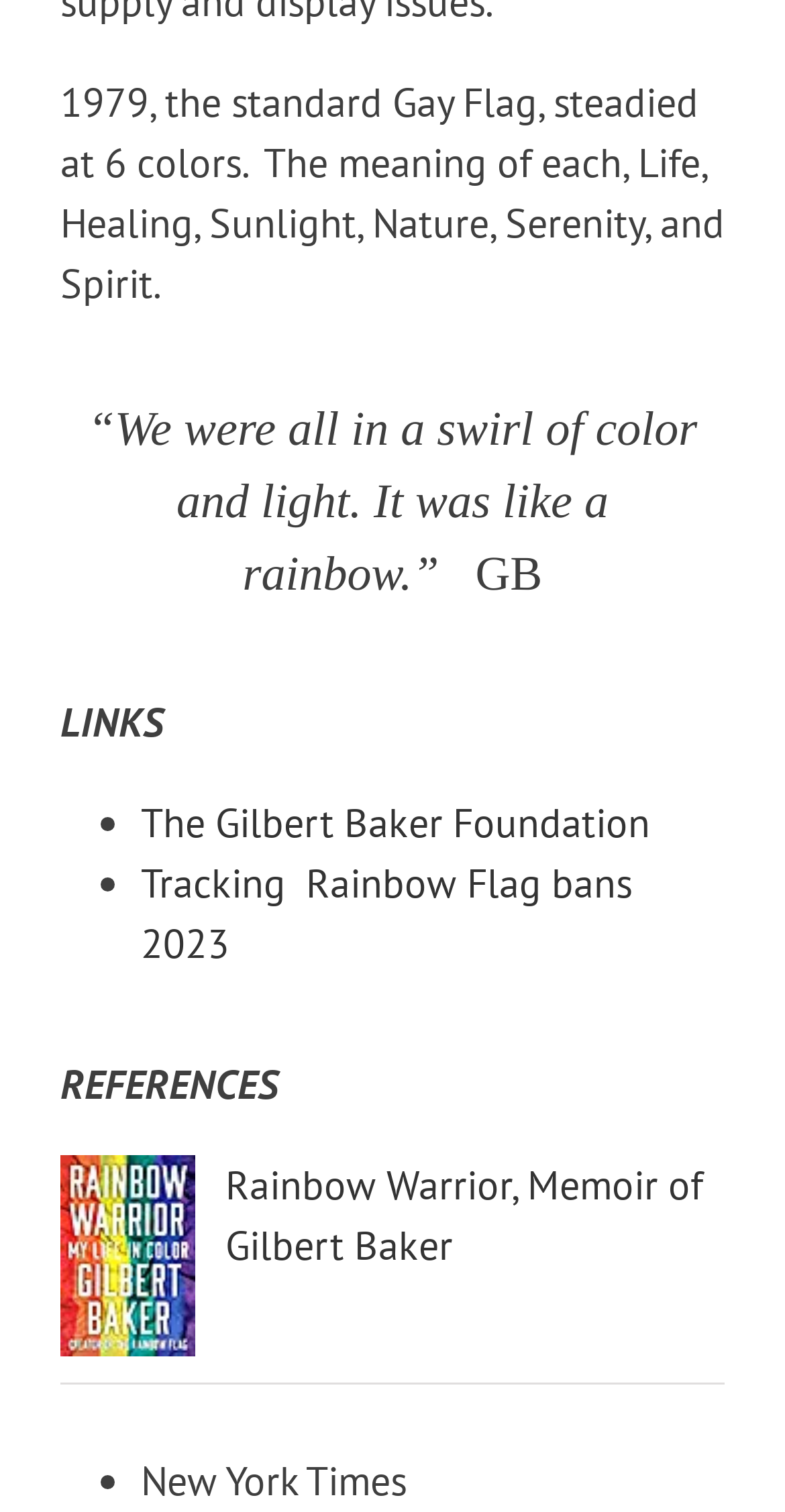What is the name of the newspaper mentioned on the webpage?
Kindly offer a comprehensive and detailed response to the question.

By examining the StaticText element with the text 'New York Times', we can determine that the name of the newspaper mentioned on the webpage is indeed New York Times.